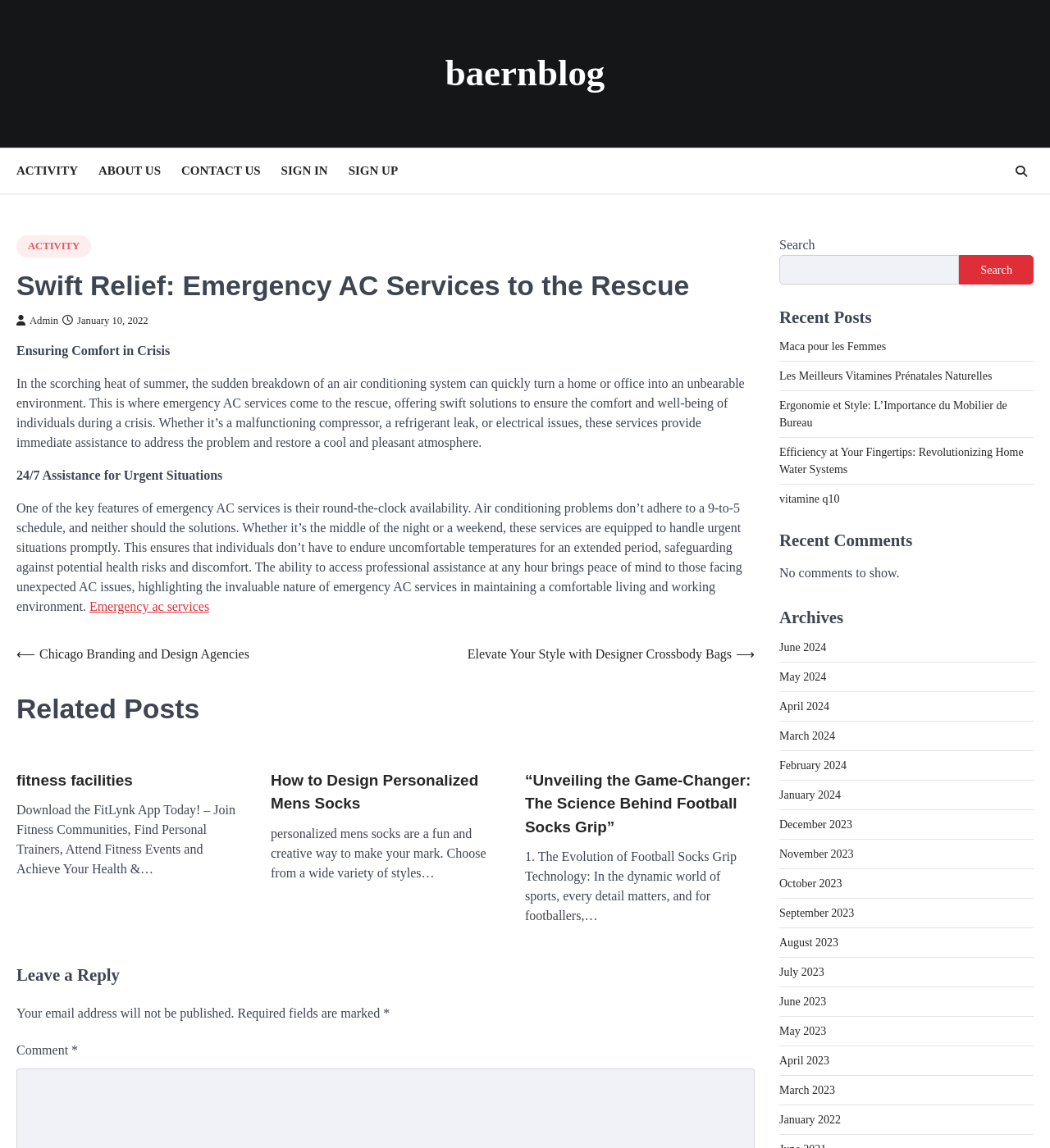Identify the bounding box coordinates necessary to click and complete the given instruction: "Click on the 'ACTIVITY' link".

[0.016, 0.13, 0.094, 0.168]